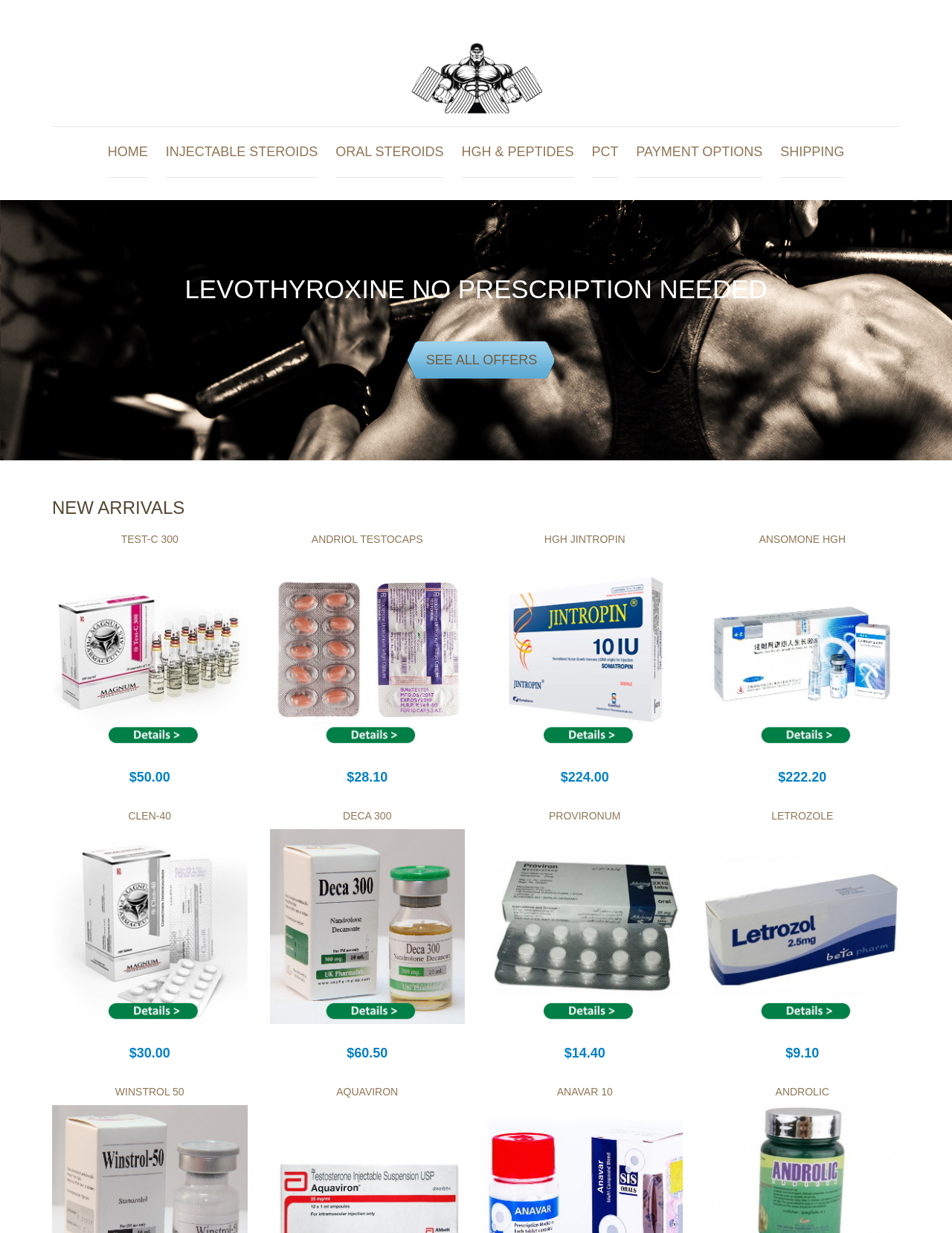Identify the bounding box of the HTML element described as: "get in touch with us".

None